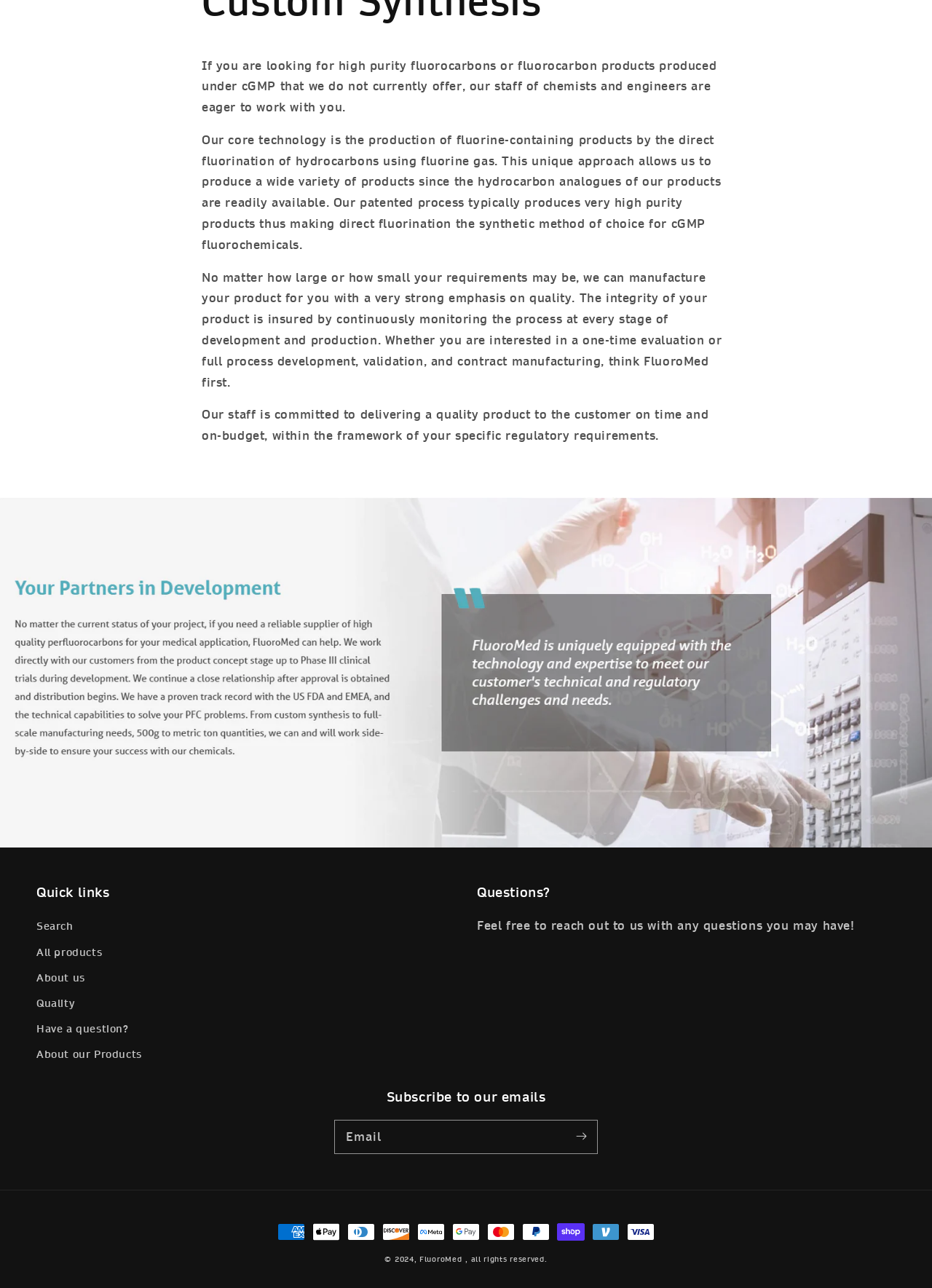Determine the bounding box for the described HTML element: "Cornwall Area Politics". Ensure the coordinates are four float numbers between 0 and 1 in the format [left, top, right, bottom].

None